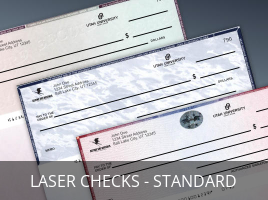Please provide a comprehensive response to the question based on the details in the image: What is the color of the border on the bottom check?

I observed the image and noticed that the bottom check has a subtle border, and the color of this border is red.